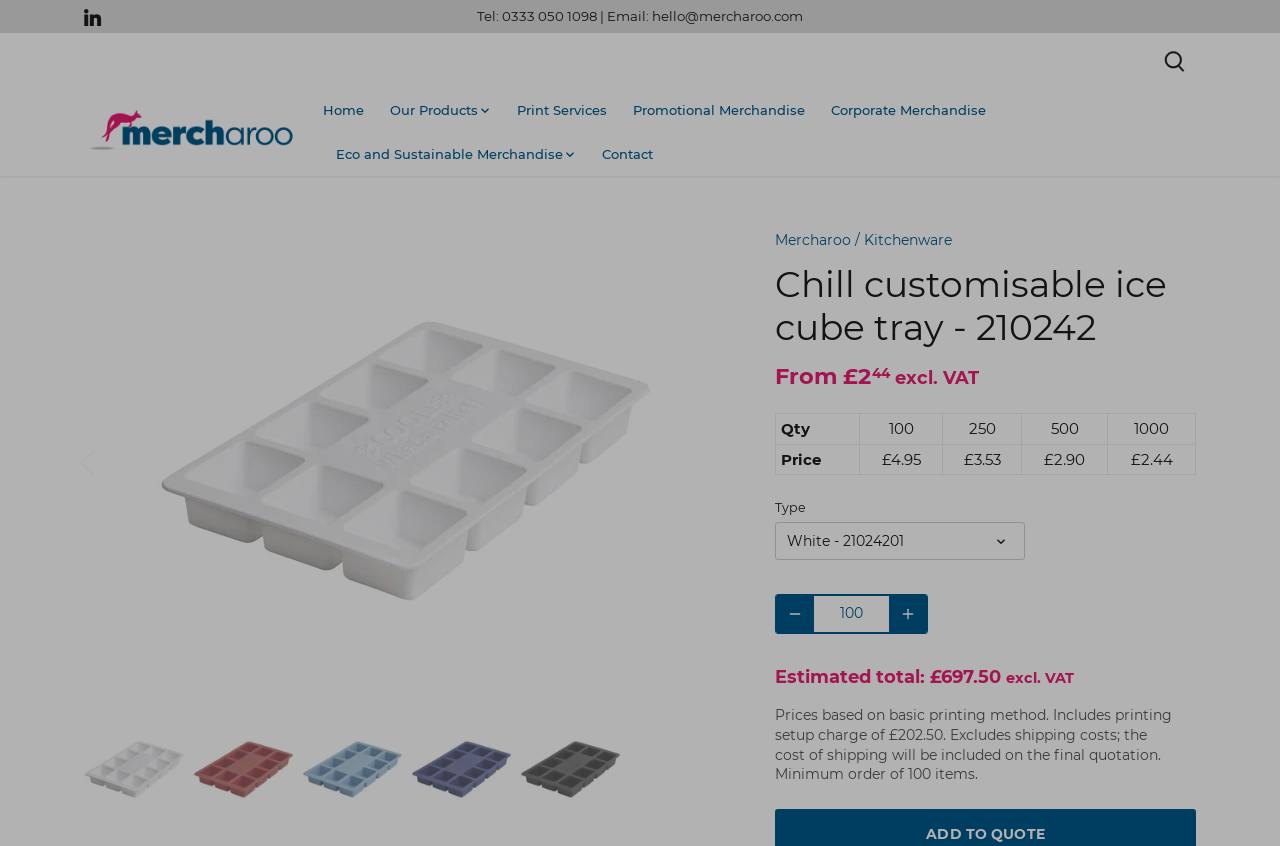Generate a comprehensive description of the webpage content.

This webpage is about a customizable ice cube tray product, specifically the "Chill customisable ice cube tray - 210242" from Mercharoo. At the top, there is a navigation menu with links to "Home", "Our Products", "Print Services", "Promotional Merchandise", "Corporate Merchandise", "Eco and Sustainable Merchandise", and "Contact". Below the navigation menu, there is a search bar with a magnifying glass icon.

On the left side, there is a section with a heading "Chill customisable ice cube tray - 210242" and a price of "£2" with a superscript "44". Below this, there is a table with columns for "Qty" and "Price", showing the prices for different quantities of the product.

To the right of the table, there is a section with a dropdown menu labeled "Type" and a combobox with options such as "White - 21024201". Below this, there are buttons to decrease or increase the quantity, with a textbox showing the current quantity of 100.

Further down, there is a section with an estimated total cost of "£697.50" excluding VAT, and a note about the prices being based on a basic printing method with a setup charge of £202.50. The page also mentions that the minimum order is 100 items and excludes shipping costs.

Throughout the page, there are various images and icons, including a LinkedIn logo, a search icon, and images of the product.